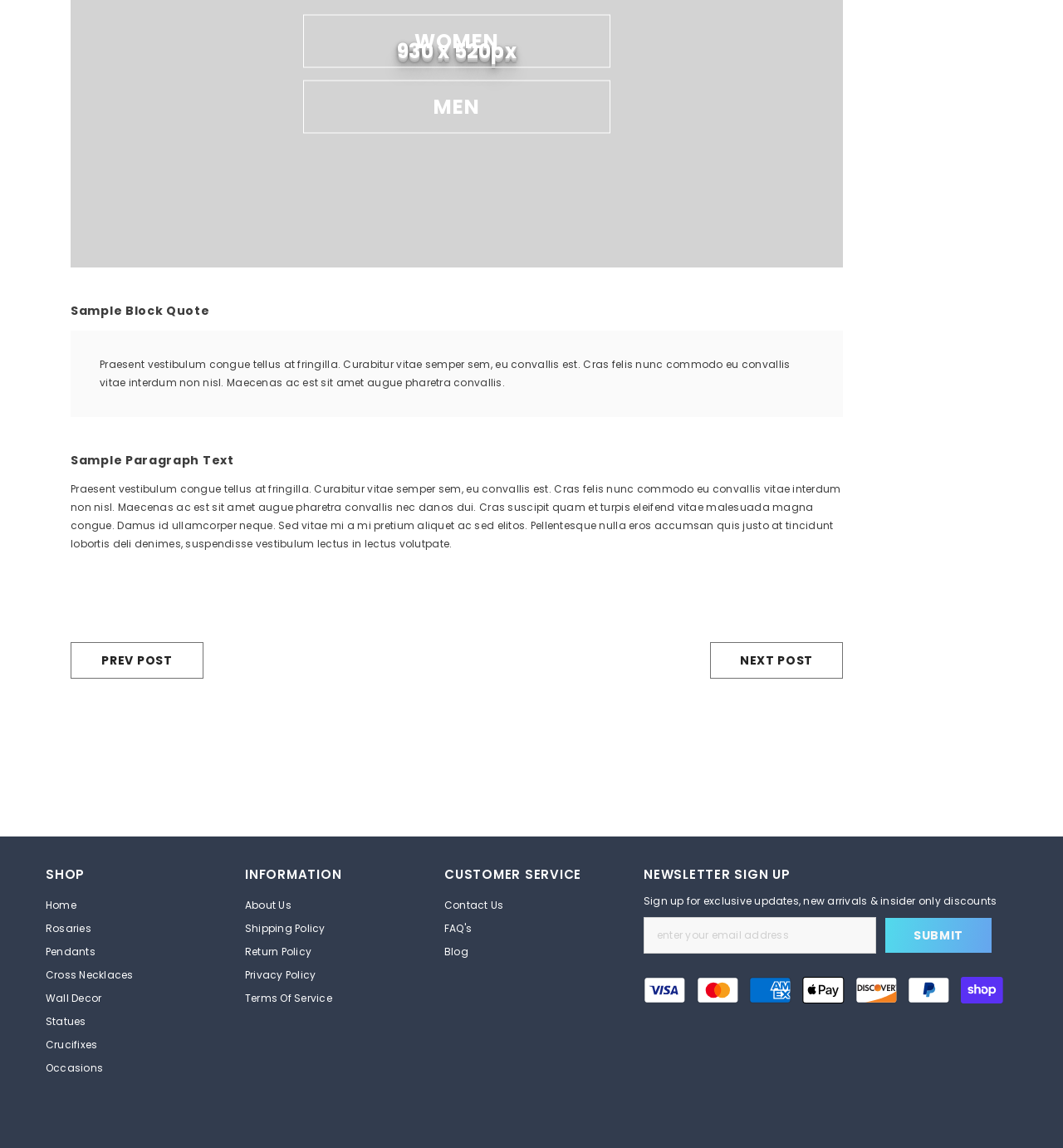Provide the bounding box coordinates for the area that should be clicked to complete the instruction: "Click the Submit button".

[0.832, 0.799, 0.934, 0.831]